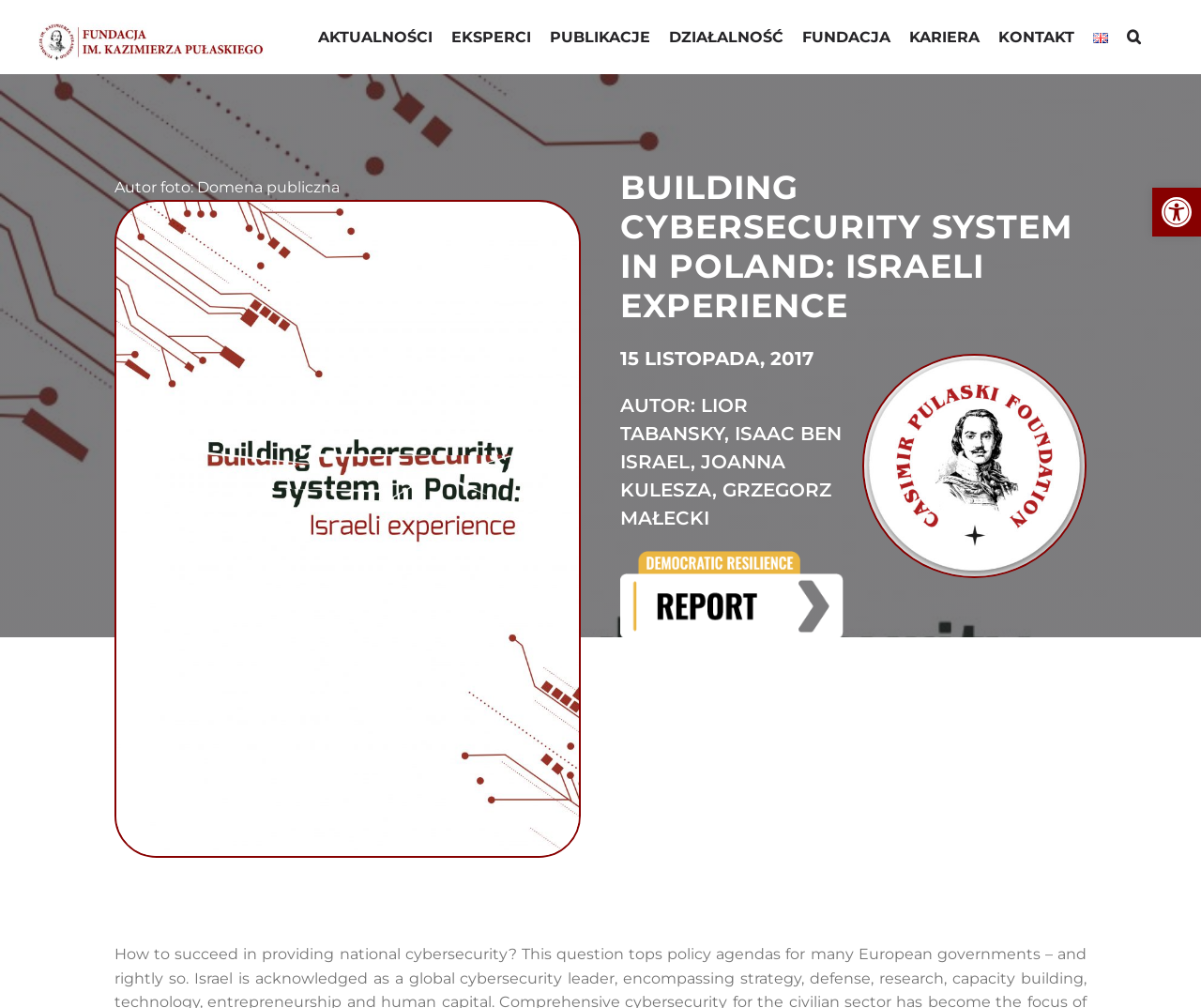Describe all the significant parts and information present on the webpage.

This webpage is about building a cybersecurity system in Poland, with a focus on the Israeli experience. At the top right corner, there is a button to open a toolbar for accessibility features, accompanied by an image with the same description. On the top left, there is a logo of the Kazimierz Pułaski Foundation.

Below the logo, there is a main navigation menu with links to various sections, including news, experts, publications, activities, foundation, career, and contact. The menu is followed by a language selection option, with a link to switch to English, accompanied by a small flag icon.

The main content of the webpage is an article about building a cybersecurity system in Poland, with an image related to the topic above the title. The title is "Building cybersecurity system in Poland: Israeli experience", and it is followed by the date "15 November, 2017". The authors of the article are listed below the date, including Lior Tabansky, Isaac Ben Israel, Joanna Kulesza, and Grzegorz Małecki.

There are two more images on the page, one below the authors' names and another on the right side of the page, but they do not have descriptive text. At the bottom of the page, there is a static text mentioning the author of the photo, which is in the public domain.